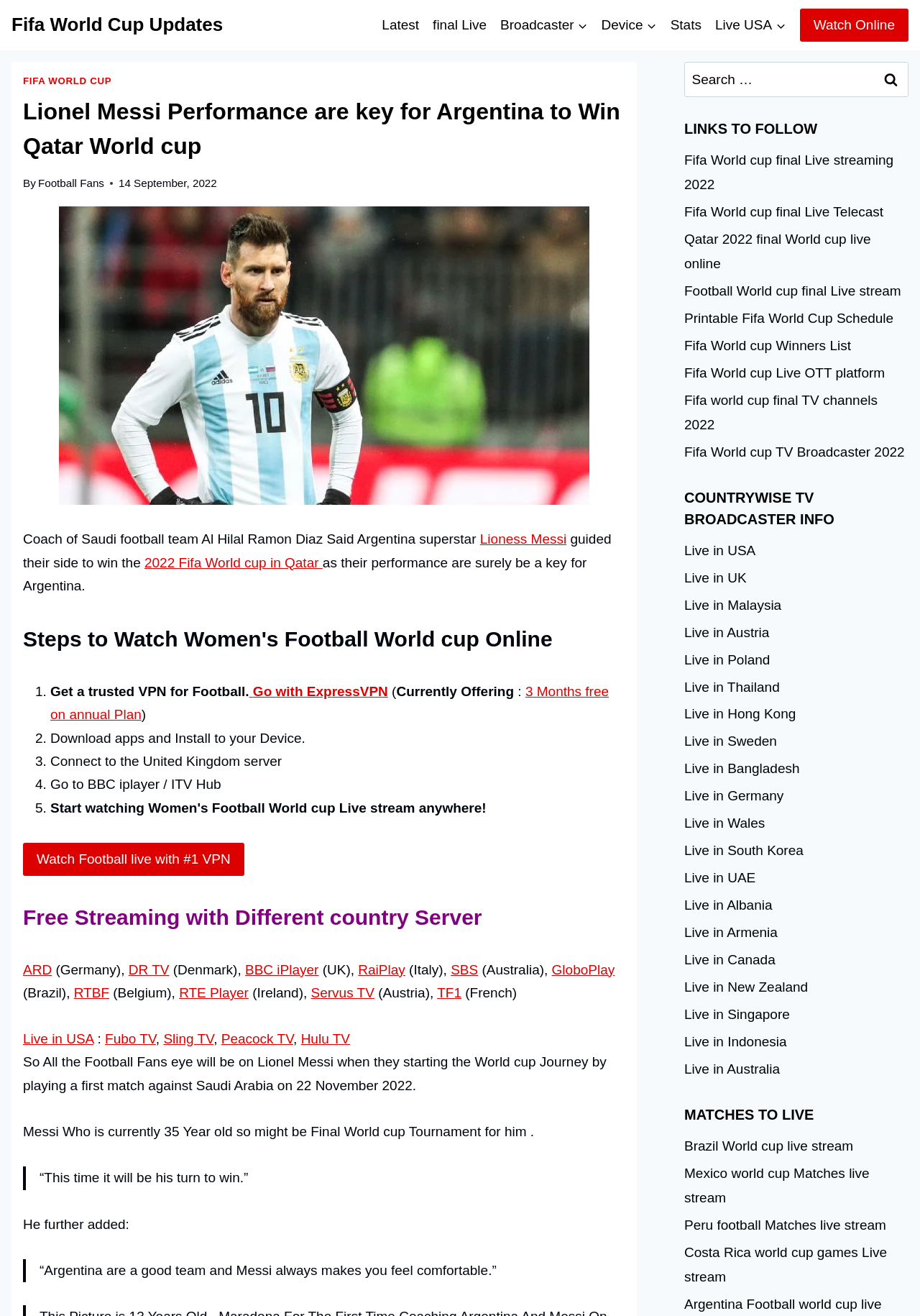What is the principal heading displayed on the webpage?

Lionel Messi Performance are key for Argentina to Win Qatar World cup